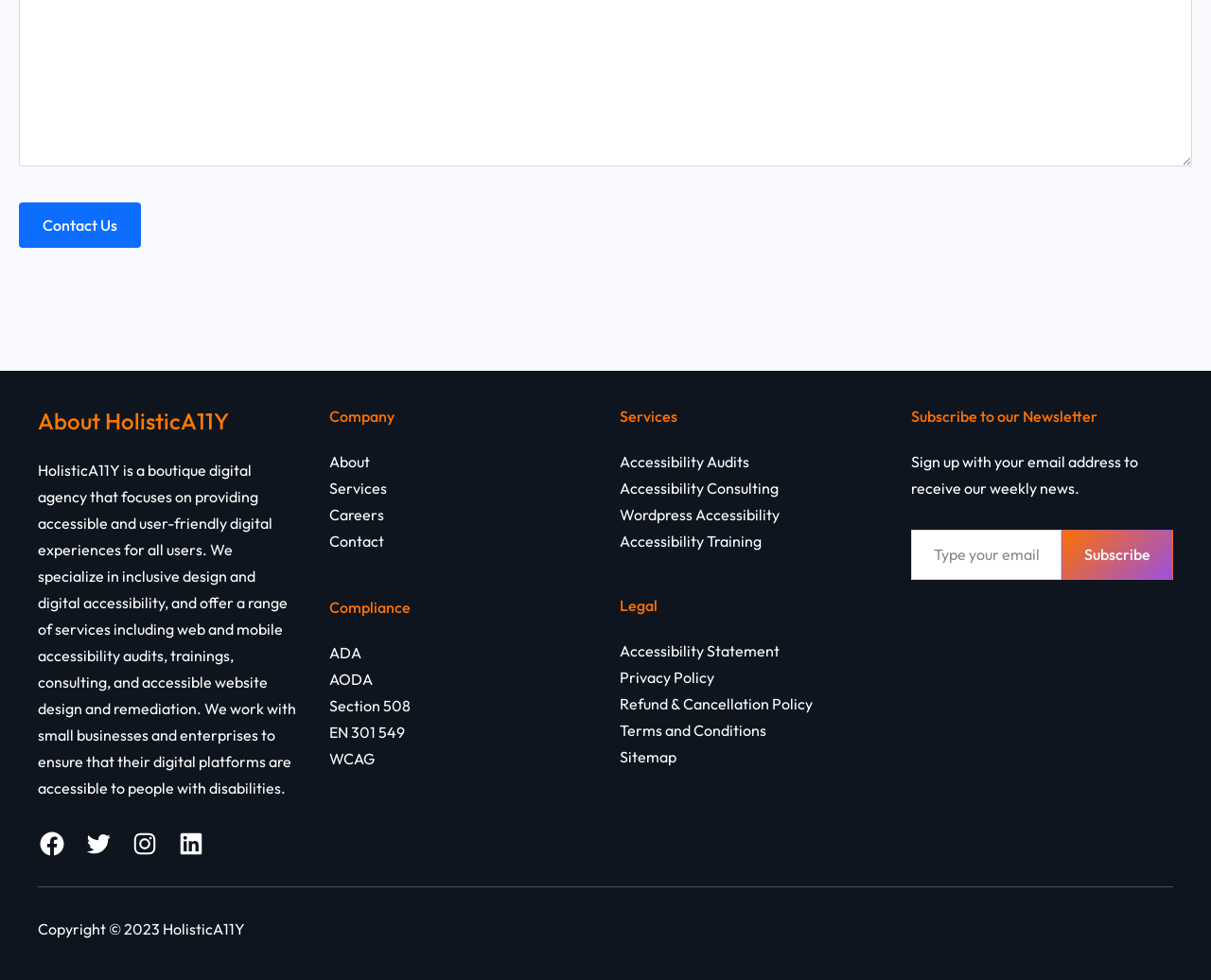What services does the company offer?
Examine the webpage screenshot and provide an in-depth answer to the question.

The services offered by the company are listed under the 'Services' heading, which includes links to 'Accessibility Audits', 'Accessibility Consulting', 'Wordpress Accessibility', and 'Accessibility Training'.